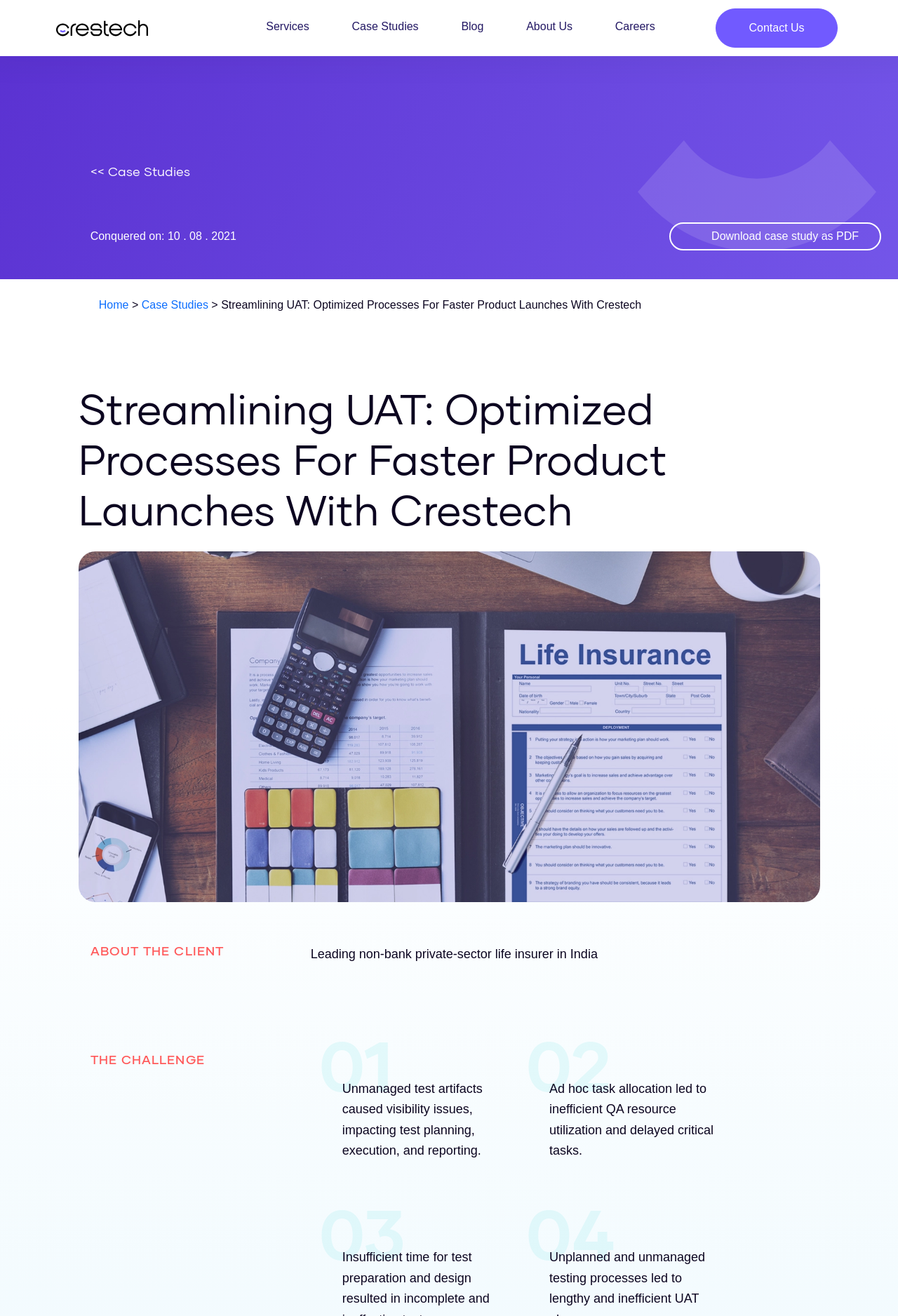Generate a comprehensive description of the webpage content.

The webpage is about a case study on automation testing for a large private sector insurance company in India. At the top left, there is a link to "Crestech Software" accompanied by an image. Below this, there is a navigation menu with links to "Services", "Case Studies", "Blog", "About Us", "Careers", and "Contact Us". 

On the left side, there is a secondary navigation menu with links to "Home", "Case Studies", and a "Download case study as PDF" button, which is accompanied by an image. 

The main content of the page is divided into sections. The first section has a heading "Streamlining UAT: Optimized Processes For Faster Product Launches With Crestech" and a brief description. Below this, there is a section about the client, which is the largest non-bank private-sector life insurer in India. 

The next section is about the challenge faced by the client, which includes unmanaged test artifacts causing visibility issues and ad hoc task allocation leading to inefficient QA resource utilization. 

At the top right, there is a link to "Contact Us" and a link to the current case study with a timestamp "Conquered on: 10. 08. 2021".